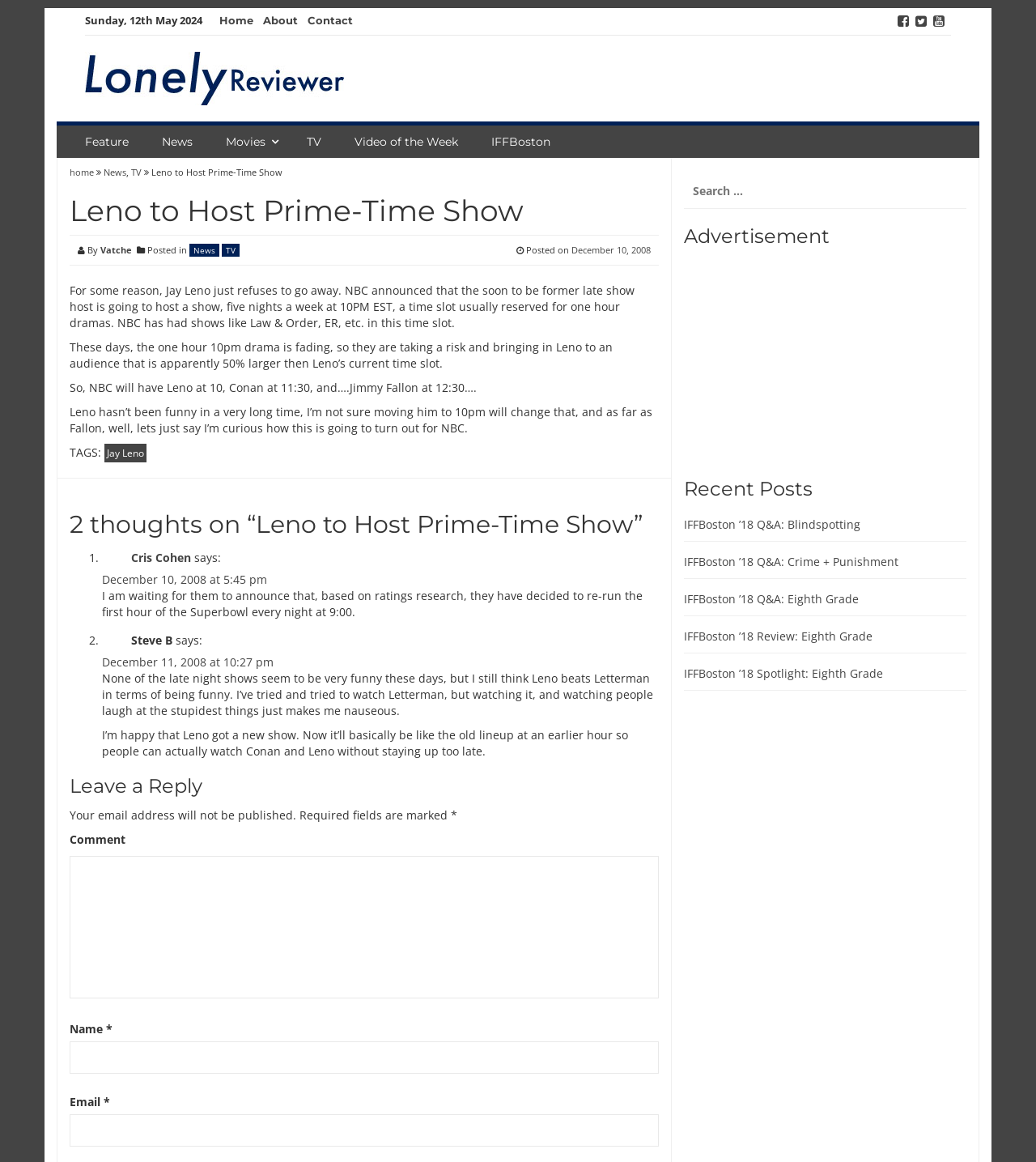Determine the bounding box coordinates of the region I should click to achieve the following instruction: "Search for something". Ensure the bounding box coordinates are four float numbers between 0 and 1, i.e., [left, top, right, bottom].

[0.66, 0.15, 0.933, 0.18]